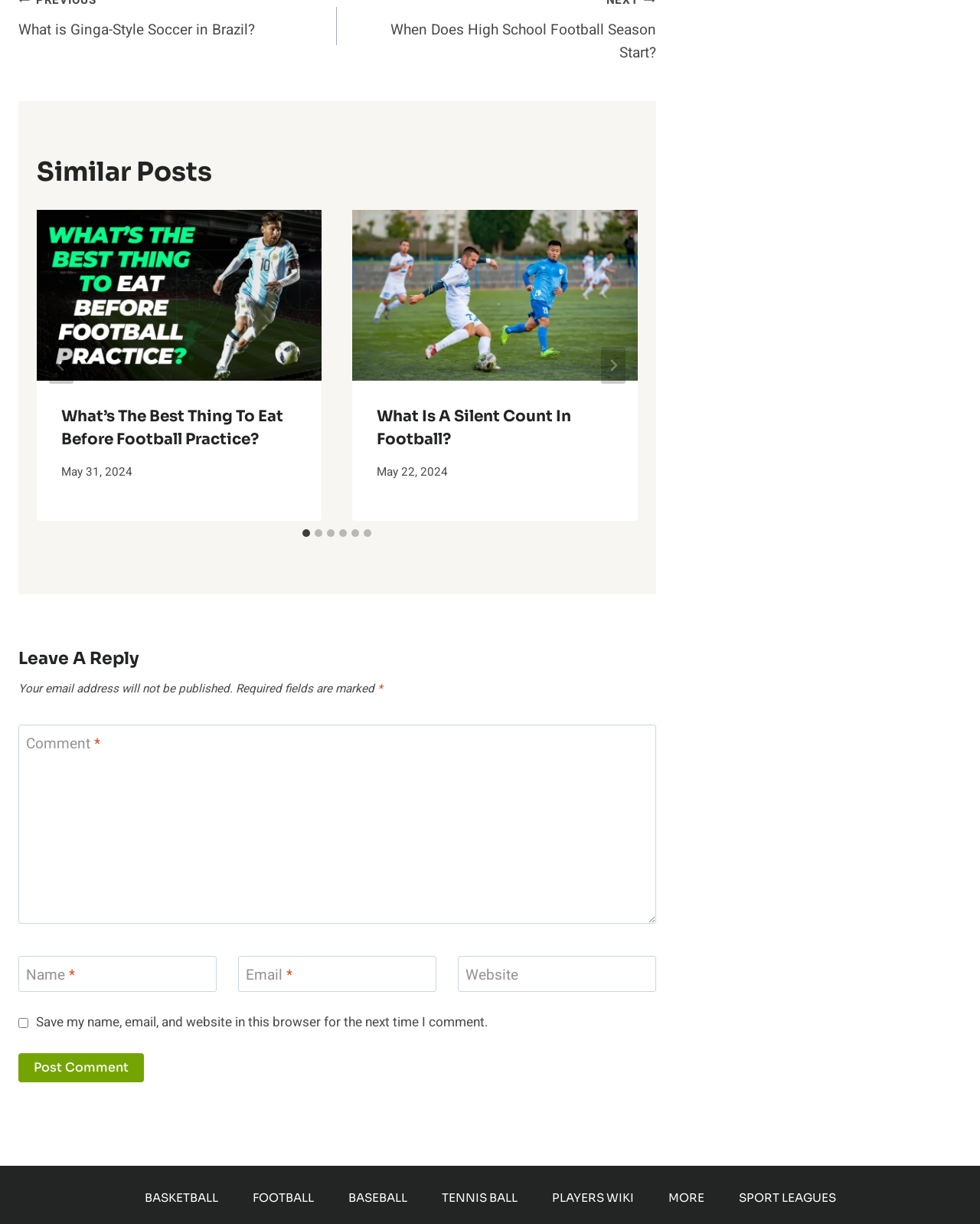Identify the bounding box of the HTML element described as: "Players WIKI".

[0.545, 0.971, 0.664, 0.986]